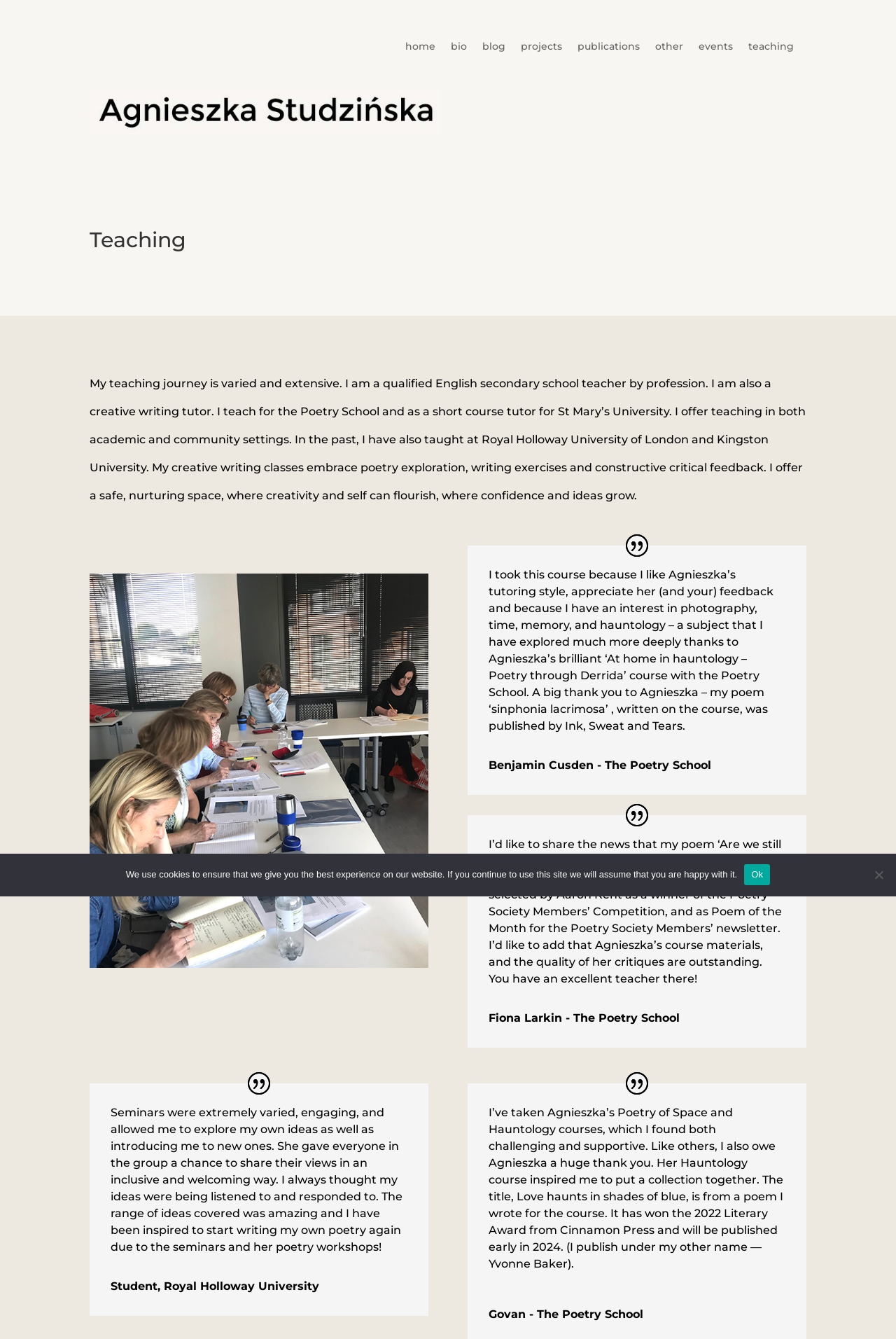Please provide a brief answer to the question using only one word or phrase: 
What is the name of the university where Agnieszka Studzińska taught in the past?

Royal Holloway University of London